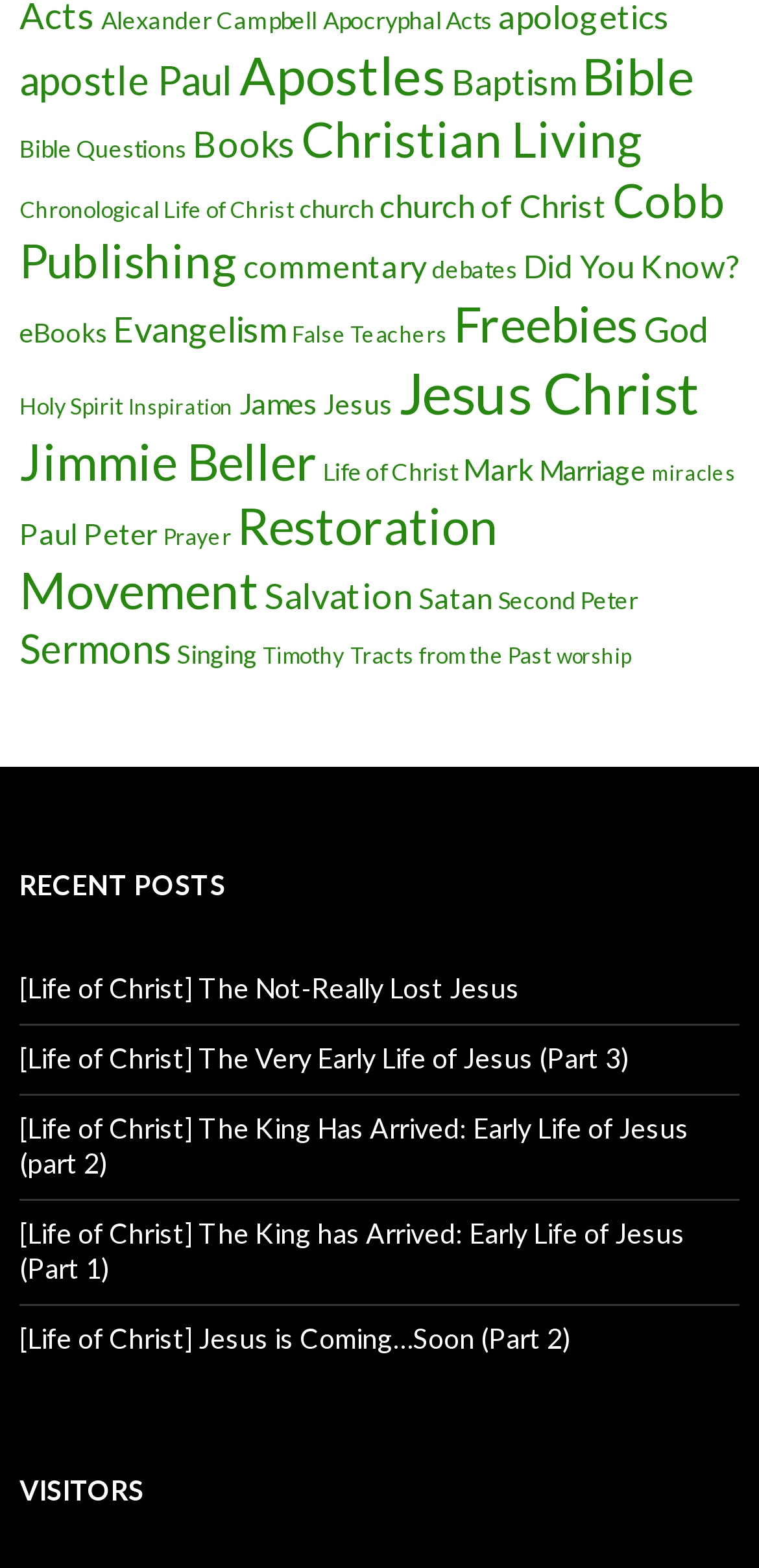Select the bounding box coordinates of the element I need to click to carry out the following instruction: "Explore the topic of Baptism".

[0.595, 0.038, 0.759, 0.066]